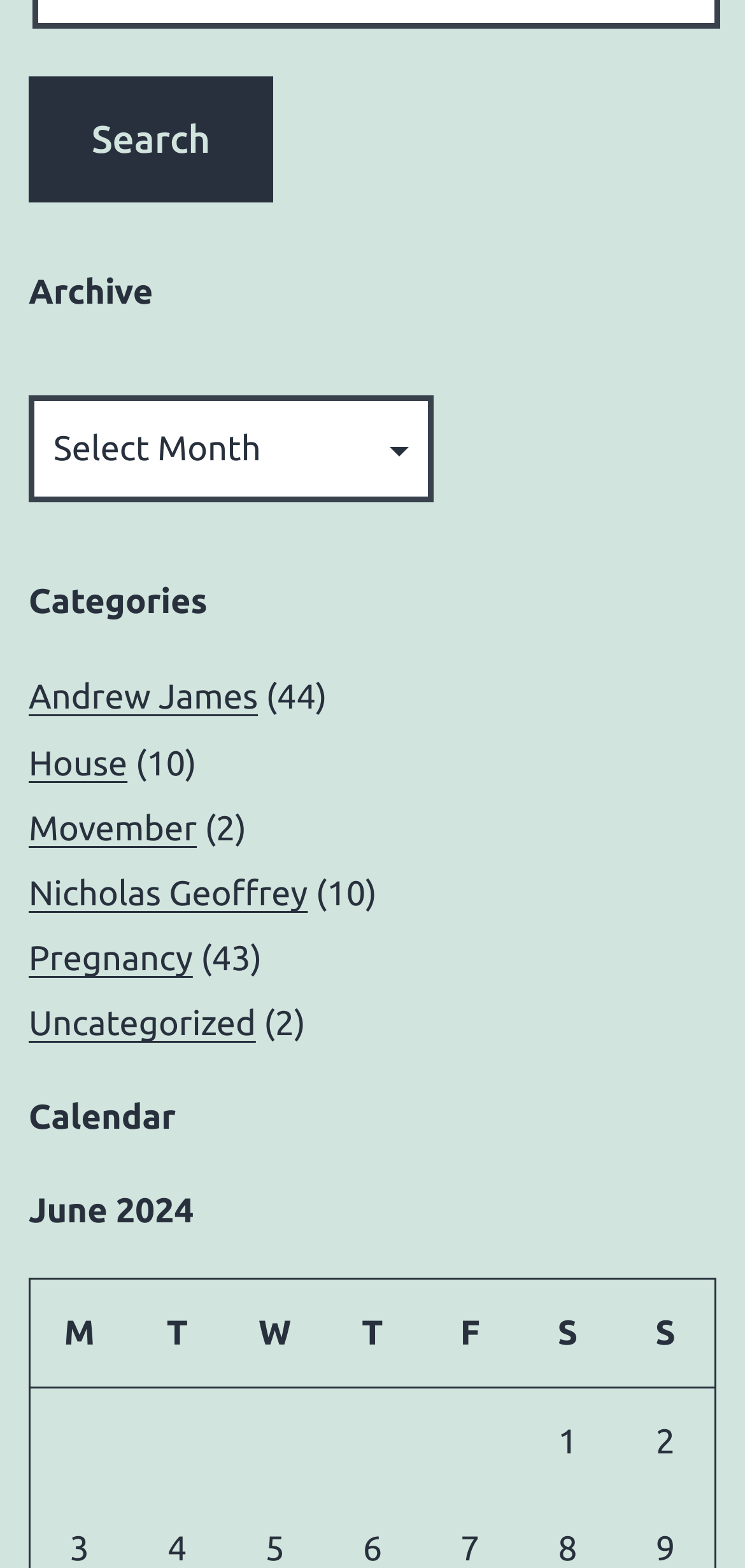Utilize the details in the image to thoroughly answer the following question: How many links are in the categories section?

The webpage has a navigation section labeled 'Categories' which contains a list of links. There are 6 links in this list, labeled 'Andrew James', 'House', 'Movember', 'Nicholas Geoffrey', 'Pregnancy', and 'Uncategorized'.